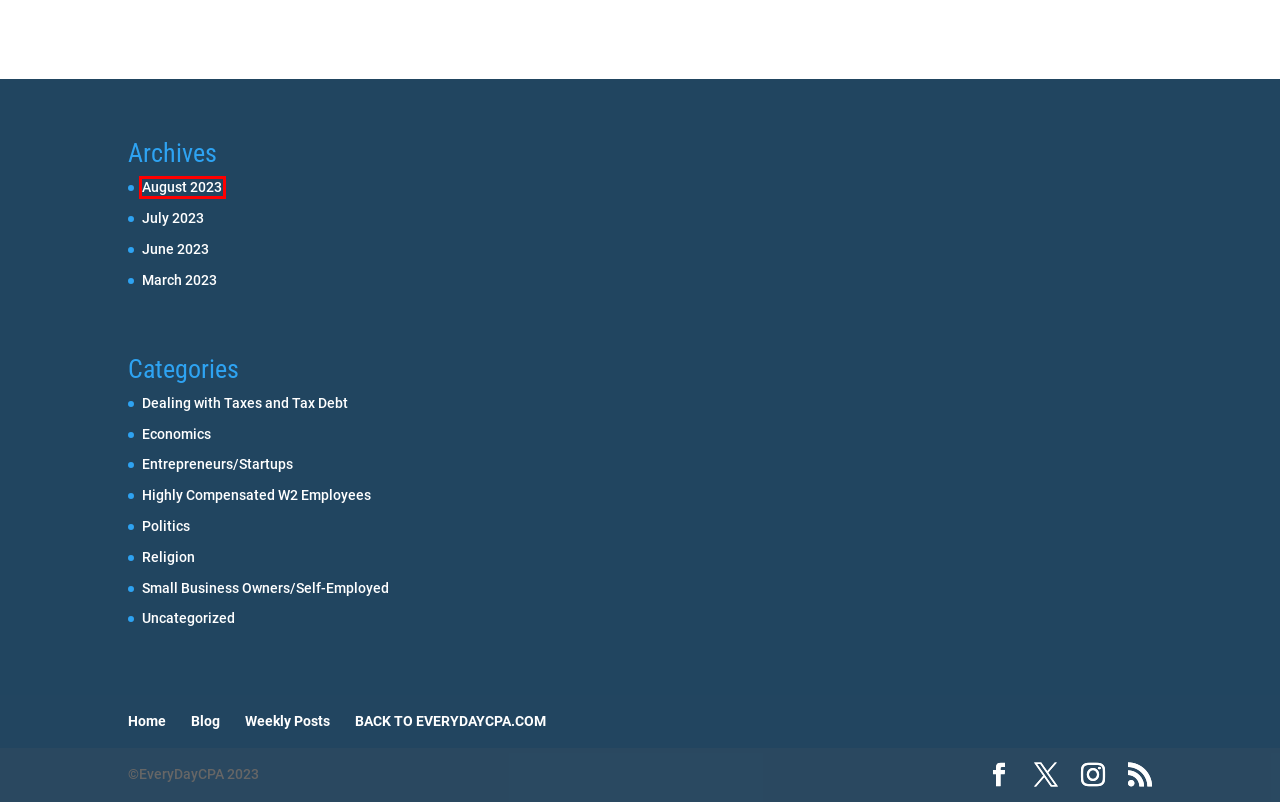A screenshot of a webpage is given, featuring a red bounding box around a UI element. Please choose the webpage description that best aligns with the new webpage after clicking the element in the bounding box. These are the descriptions:
A. Dealing with Taxes and Tax Debt | EveryDayCPA Show
B. Politics | EveryDayCPA Show
C. Archives | EveryDayCPA Show
D. Entrepreneurs/Startups | EveryDayCPA Show
E. Religion | EveryDayCPA Show
F. EveryDayCPA Show
G. Economics | EveryDayCPA Show
H. Uncategorized | EveryDayCPA Show

C